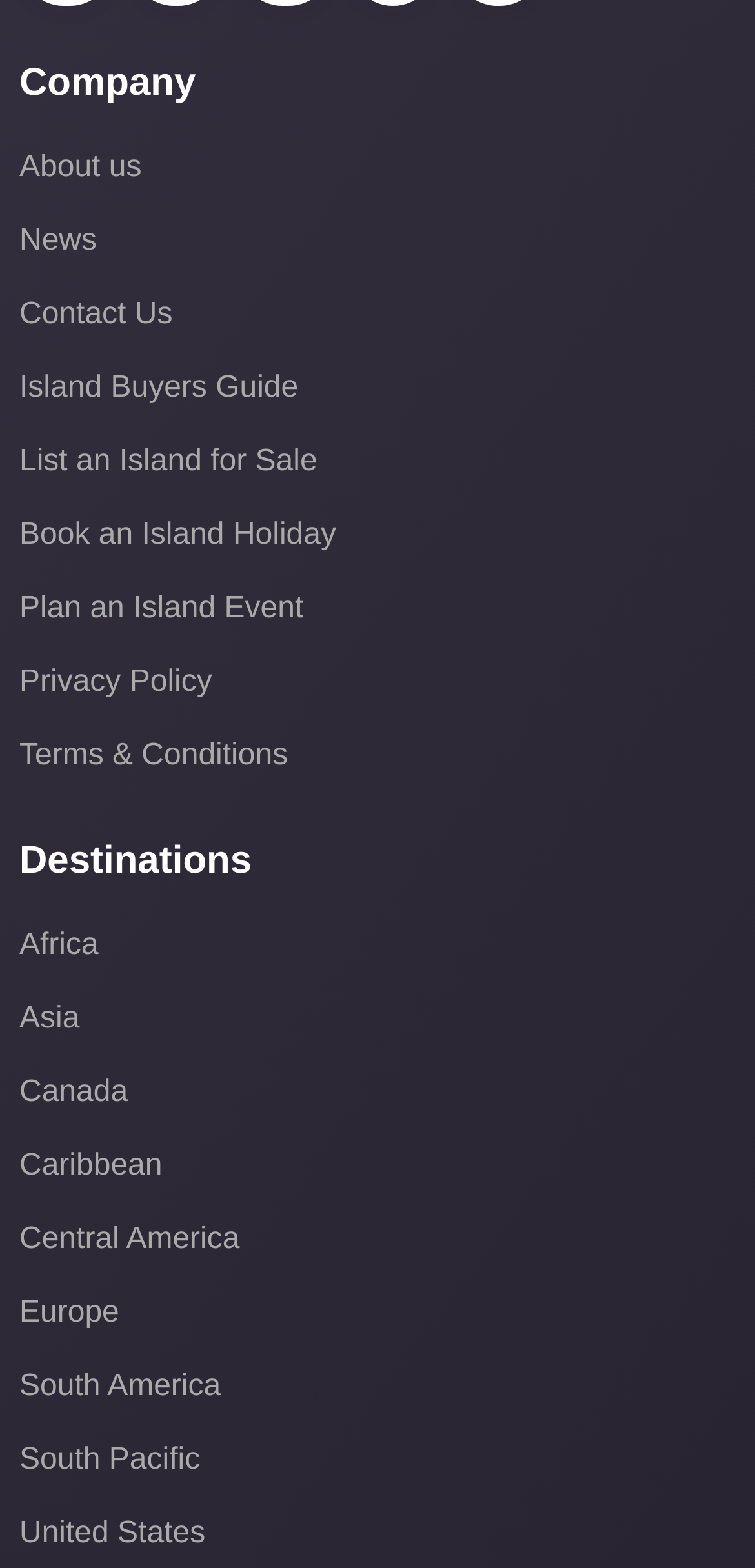Find and indicate the bounding box coordinates of the region you should select to follow the given instruction: "Plan an Island Event".

[0.026, 0.372, 0.974, 0.406]